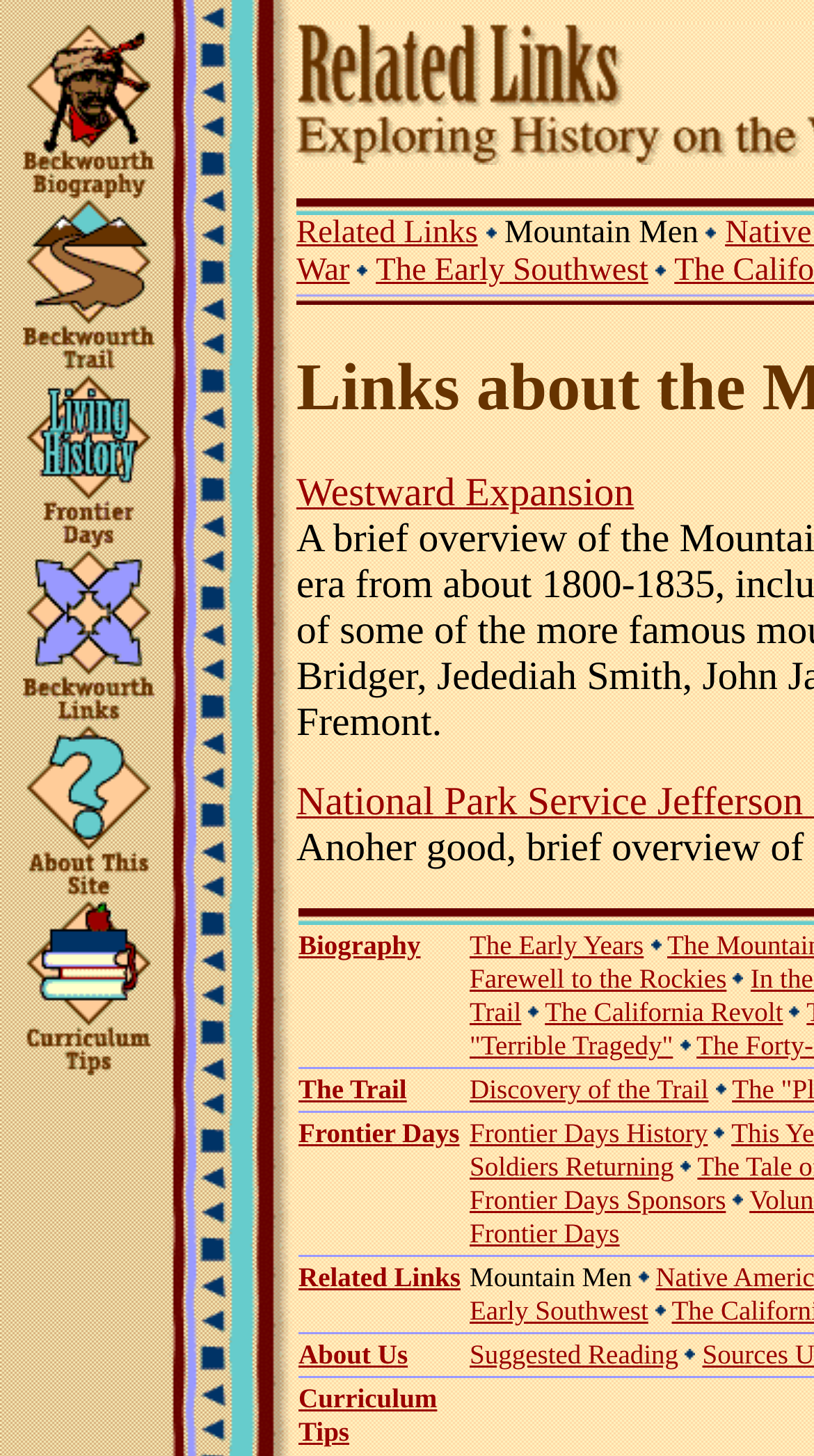Respond to the question below with a single word or phrase: What is the main topic of this webpage?

Jim Beckwourth